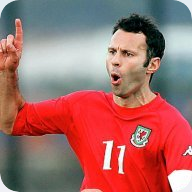Why is the background blurred?
Using the image, respond with a single word or phrase.

To emphasize the player's dynamic stance